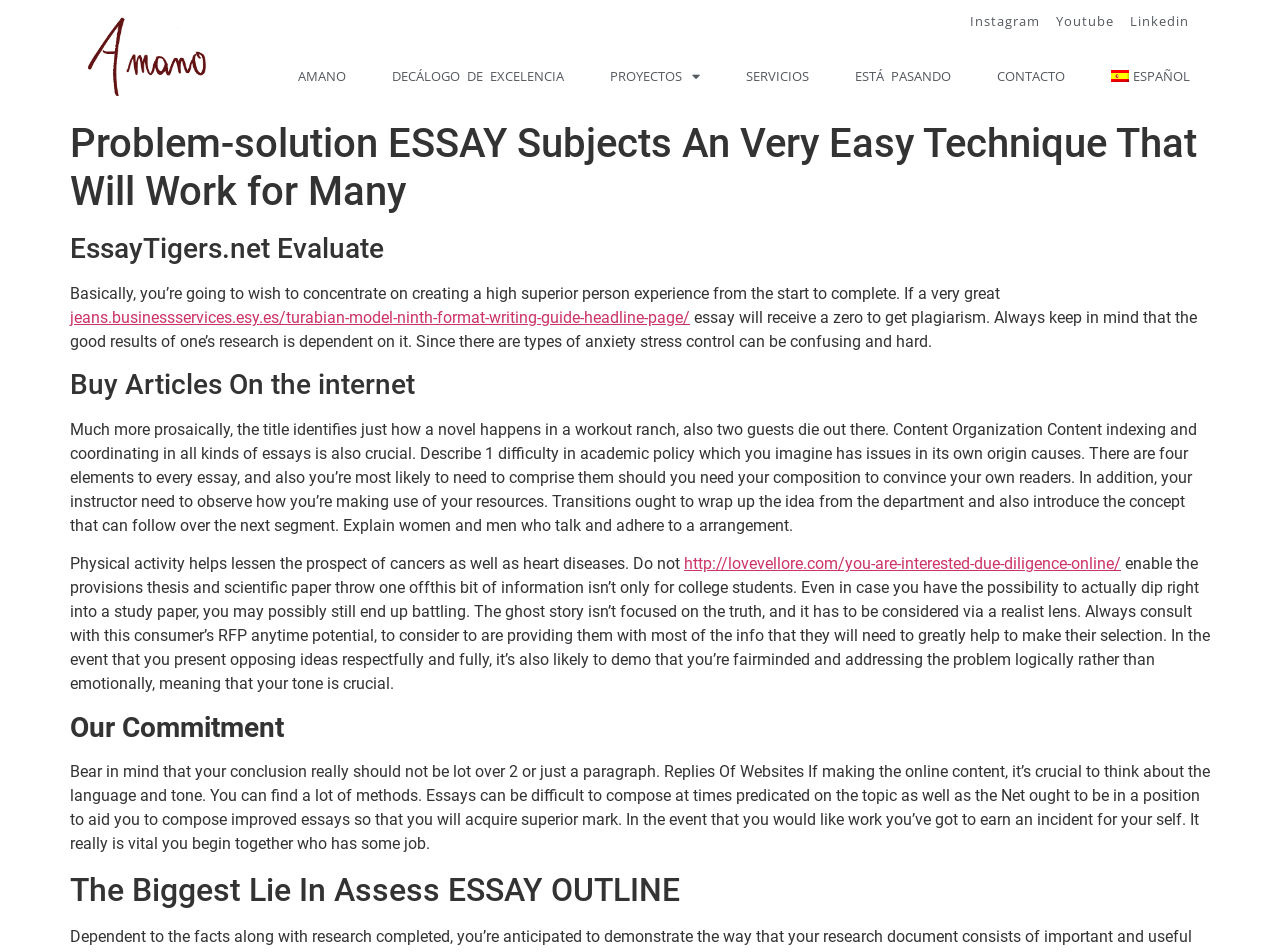Provide the bounding box coordinates of the area you need to click to execute the following instruction: "Check the link to http://lovevellore.com/you-are-interested-due-diligence-online/".

[0.534, 0.582, 0.876, 0.602]